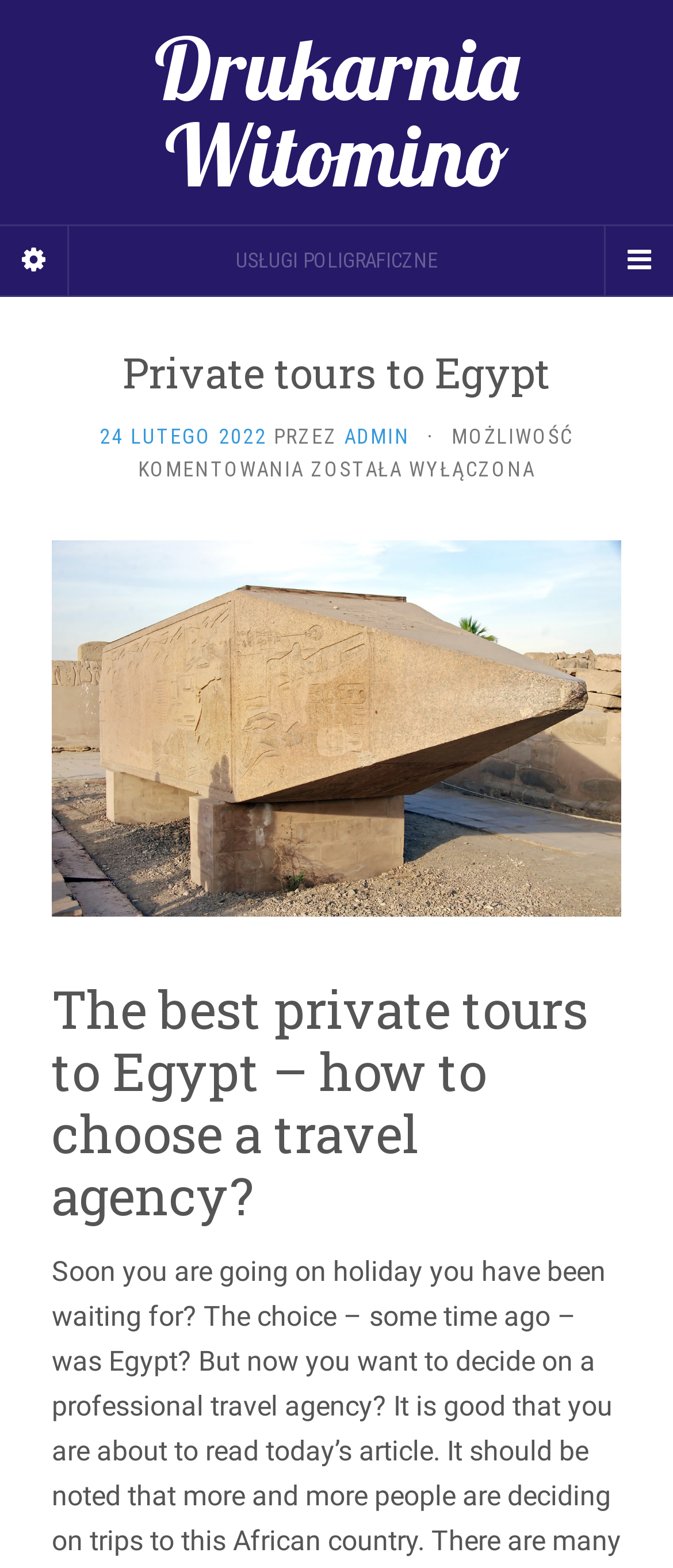Using the information shown in the image, answer the question with as much detail as possible: What is the topic of the latest article?

The topic of the latest article can be found in the navigation menu, where it says 'Private tours to Egypt' in a heading element. This is likely the topic of the latest article because it is prominently displayed in the navigation menu.